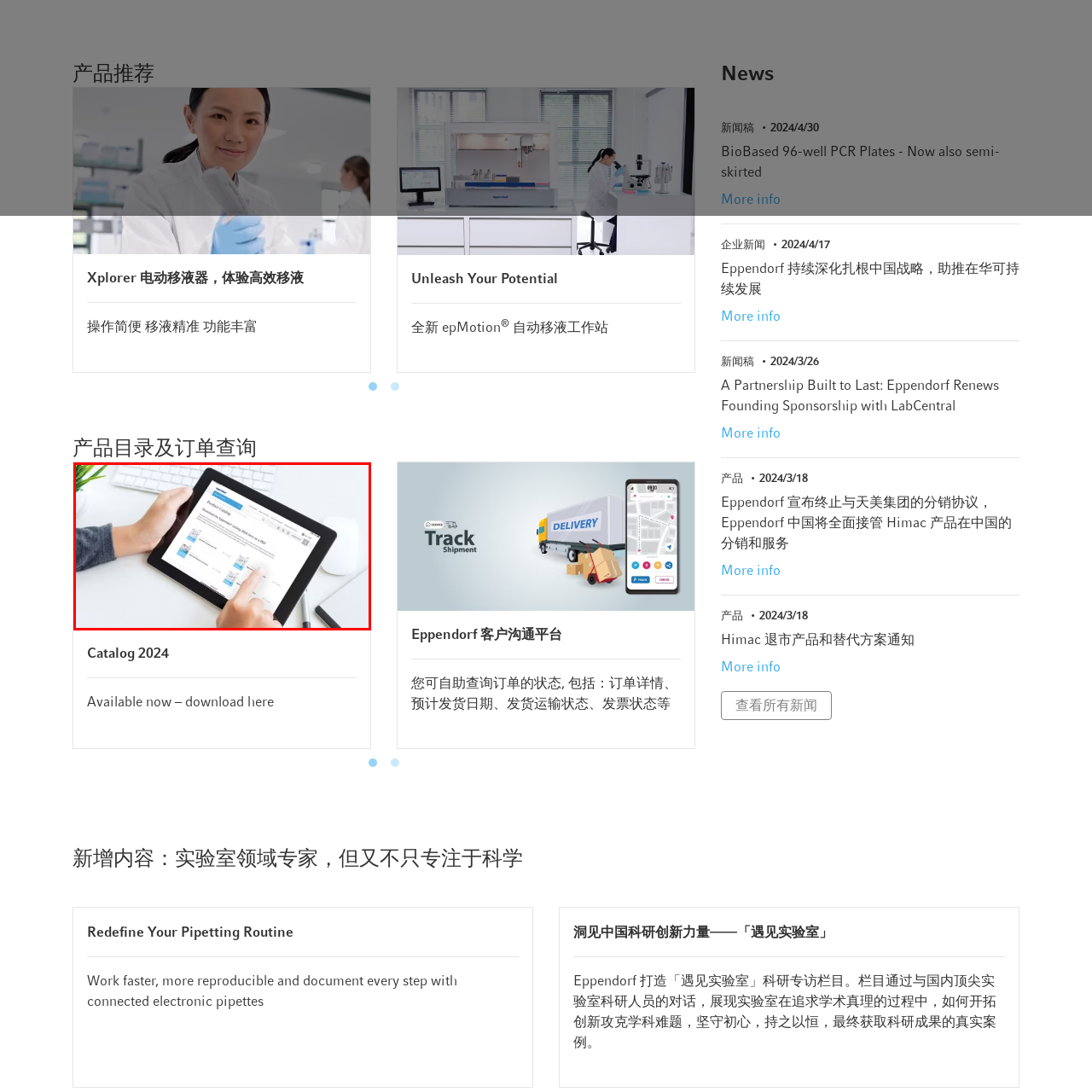What is the purpose of the 'epMotion Automated Pipetting Station'?
Pay attention to the section of the image highlighted by the red bounding box and provide a comprehensive answer to the question.

The 'epMotion Automated Pipetting Station' is aimed at enhancing workflow, as mentioned in the product description on the tablet's screen, suggesting that it is designed to improve the efficiency and productivity of laboratory work.